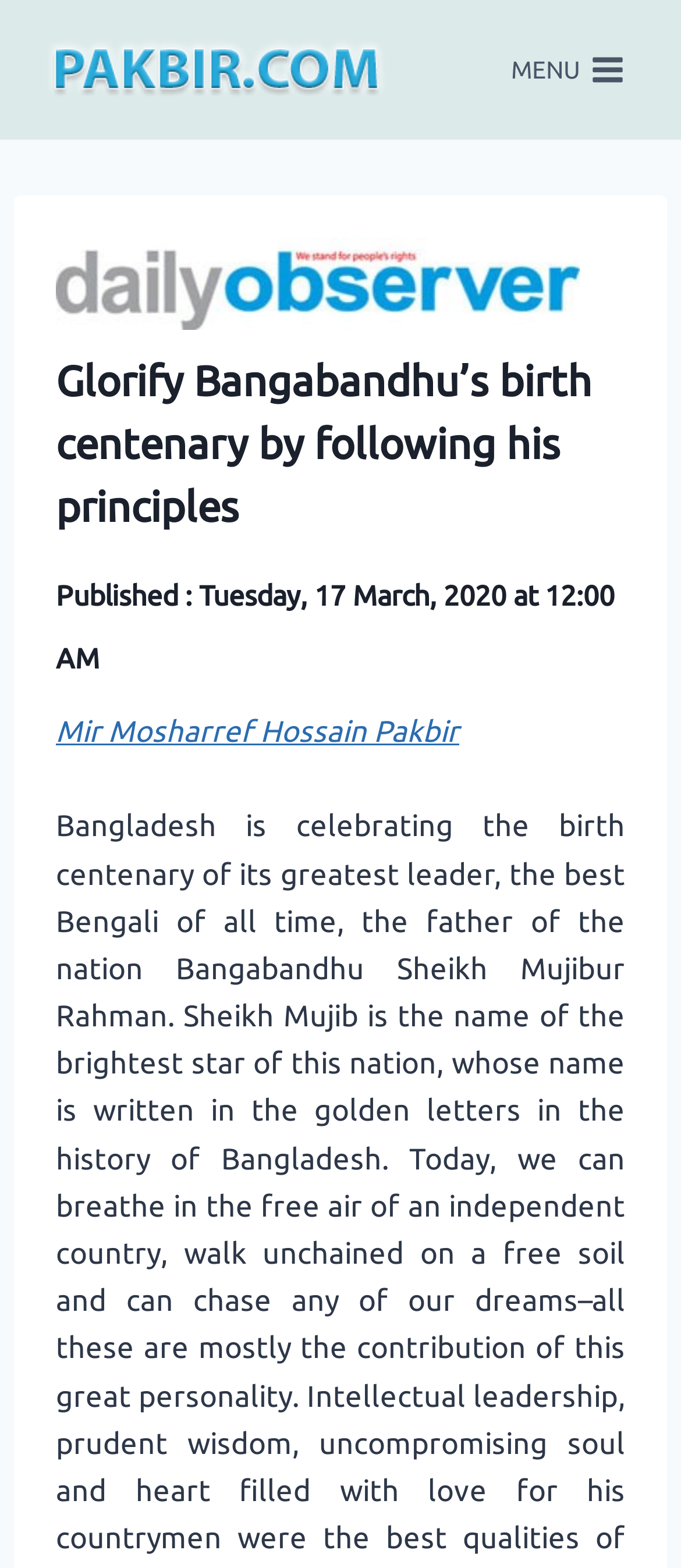Provide the bounding box coordinates of the HTML element this sentence describes: "Mir Mosharref Hossain Pakbir".

[0.082, 0.455, 0.674, 0.476]